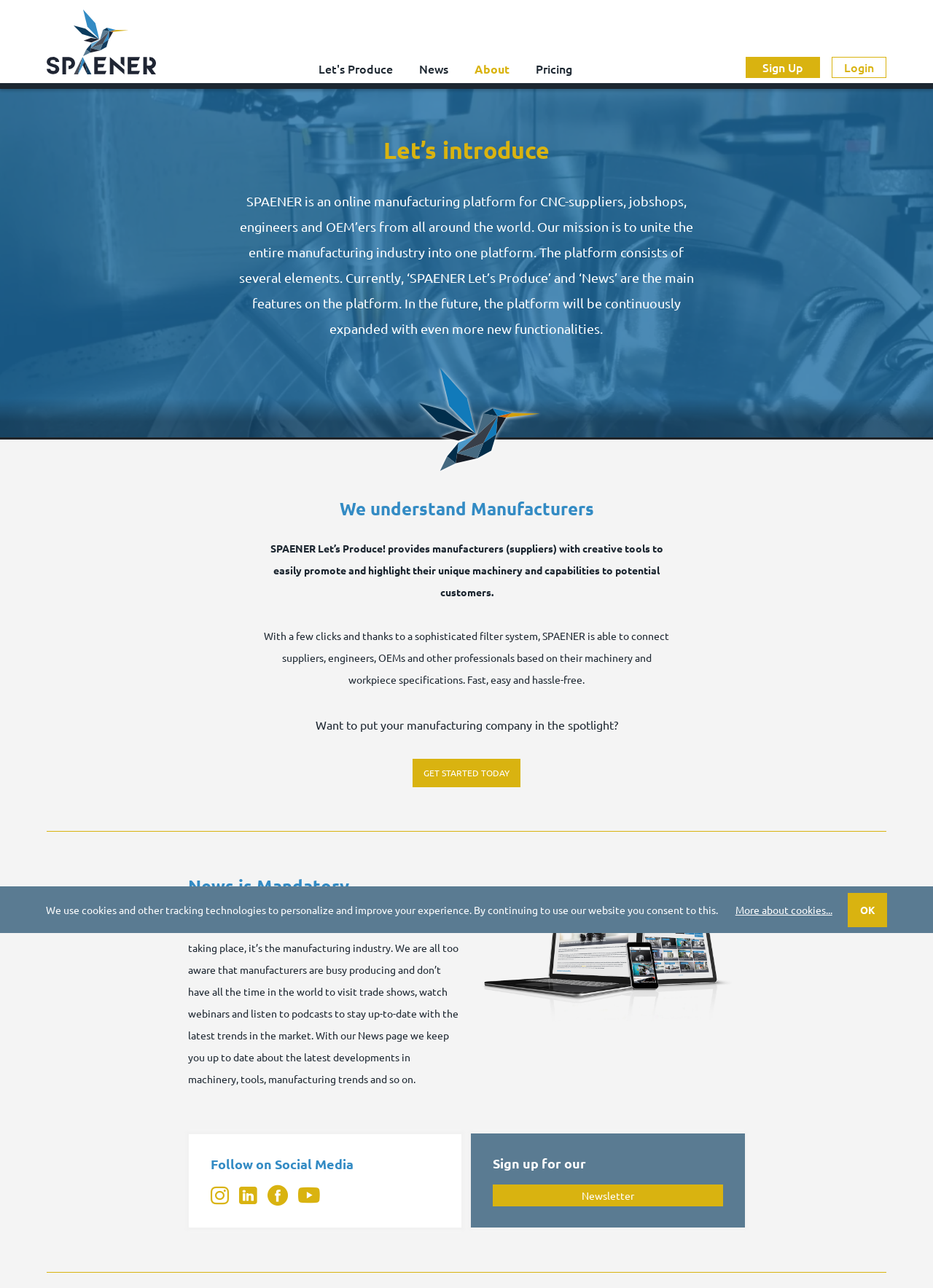Please indicate the bounding box coordinates of the element's region to be clicked to achieve the instruction: "Sign up for an account". Provide the coordinates as four float numbers between 0 and 1, i.e., [left, top, right, bottom].

[0.799, 0.044, 0.879, 0.061]